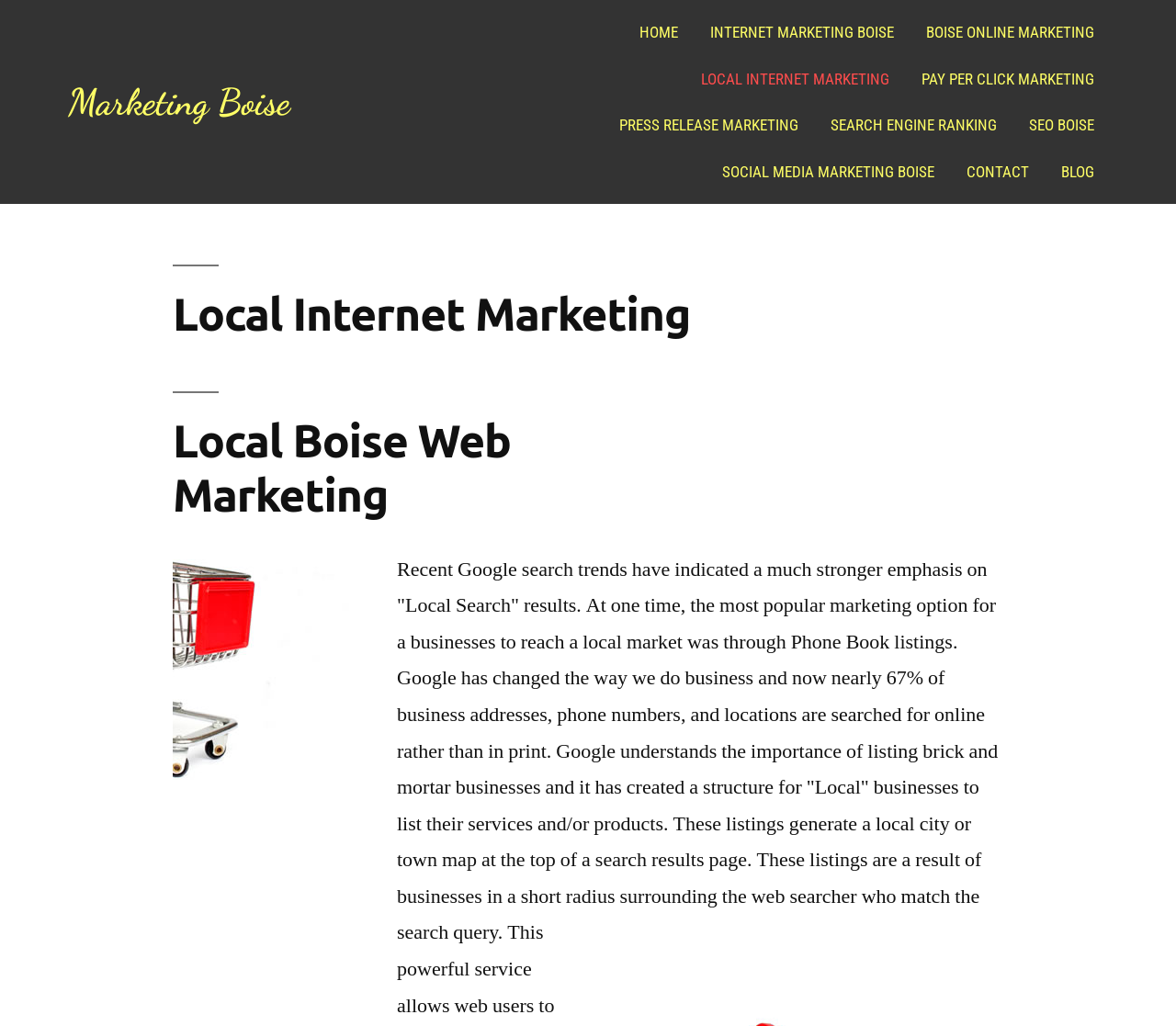Determine the bounding box coordinates of the clickable element to achieve the following action: 'Visit LOCAL INTERNET MARKETING page'. Provide the coordinates as four float values between 0 and 1, formatted as [left, top, right, bottom].

[0.584, 0.054, 0.768, 0.1]